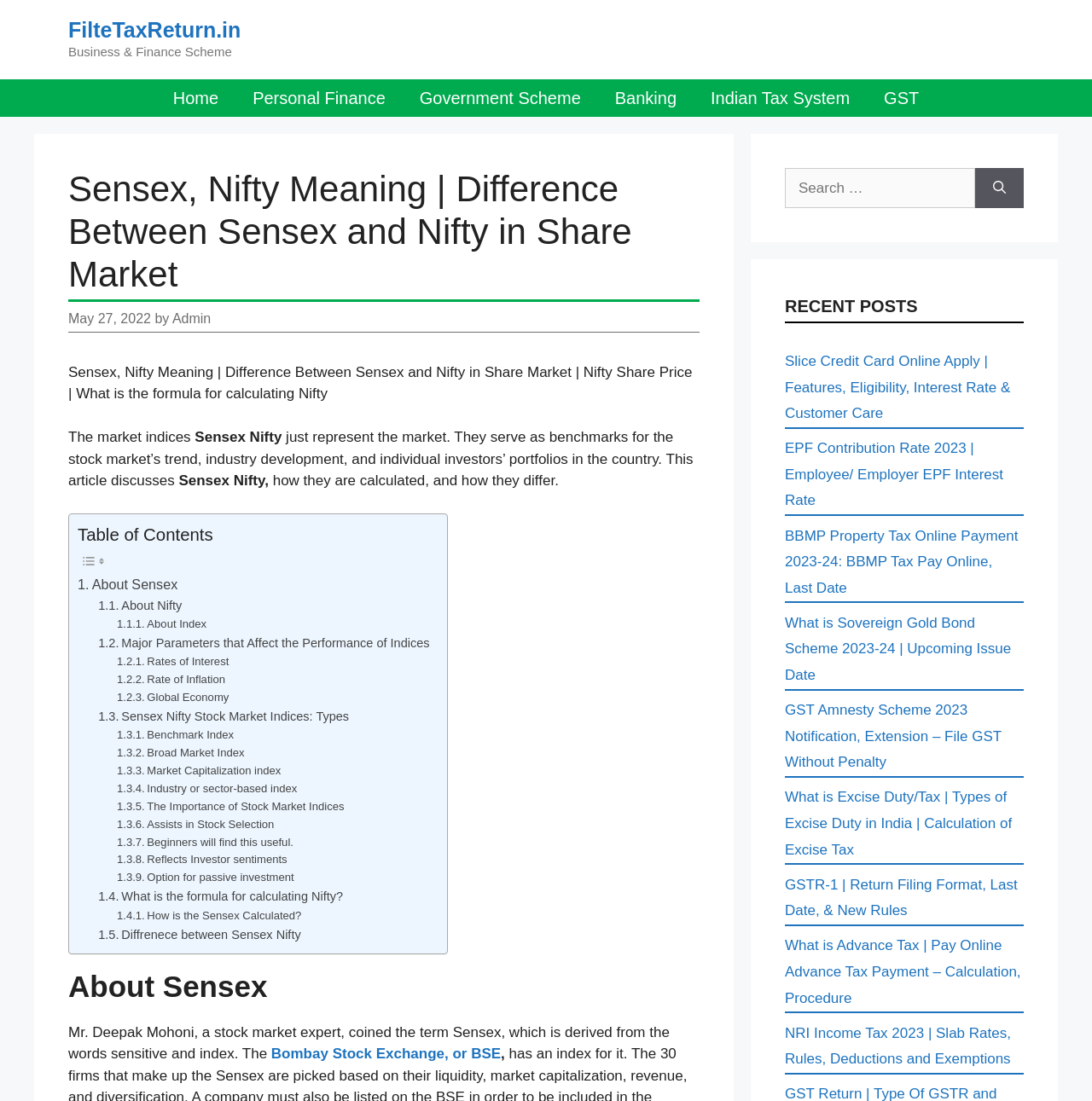Locate the bounding box coordinates of the clickable element to fulfill the following instruction: "Read about Sensex Nifty Meaning". Provide the coordinates as four float numbers between 0 and 1 in the format [left, top, right, bottom].

[0.062, 0.152, 0.641, 0.274]